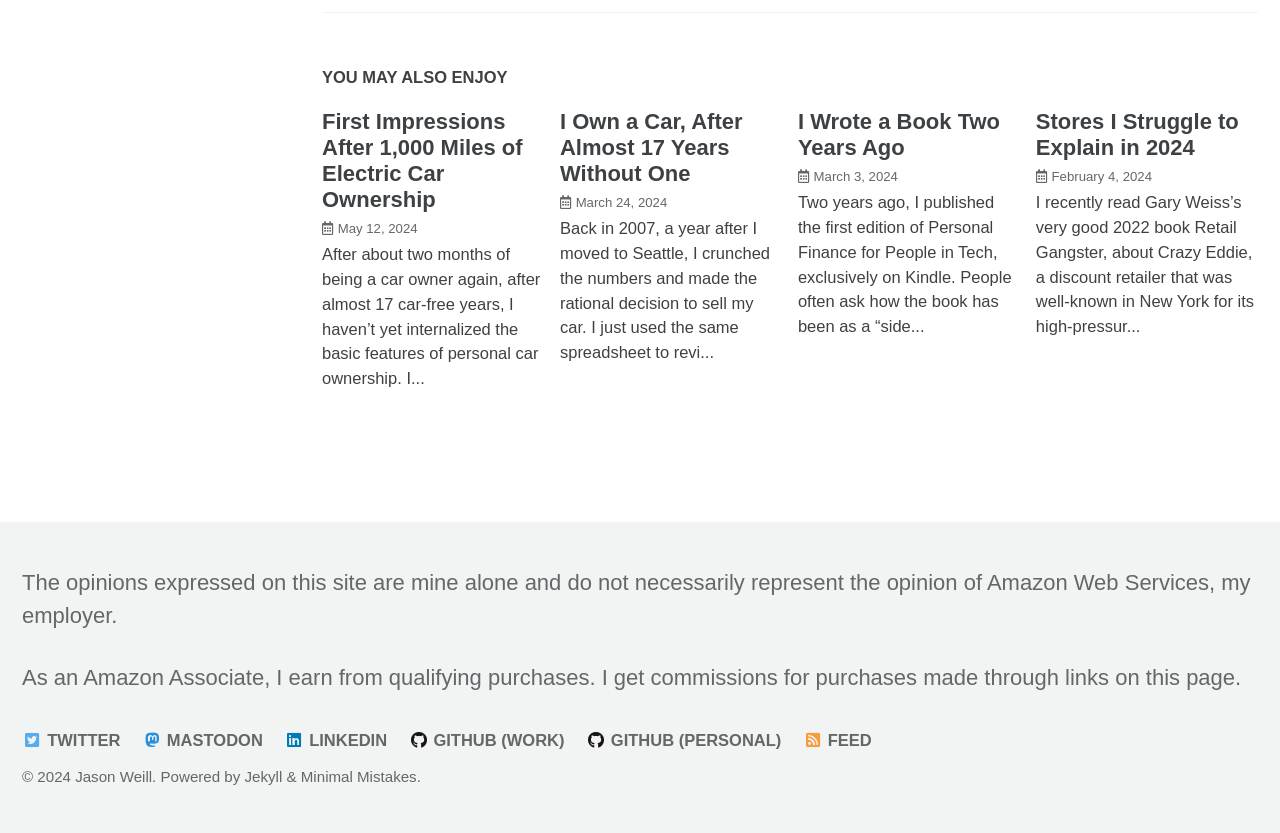Determine the coordinates of the bounding box for the clickable area needed to execute this instruction: "Follow on Twitter".

[0.017, 0.878, 0.102, 0.9]